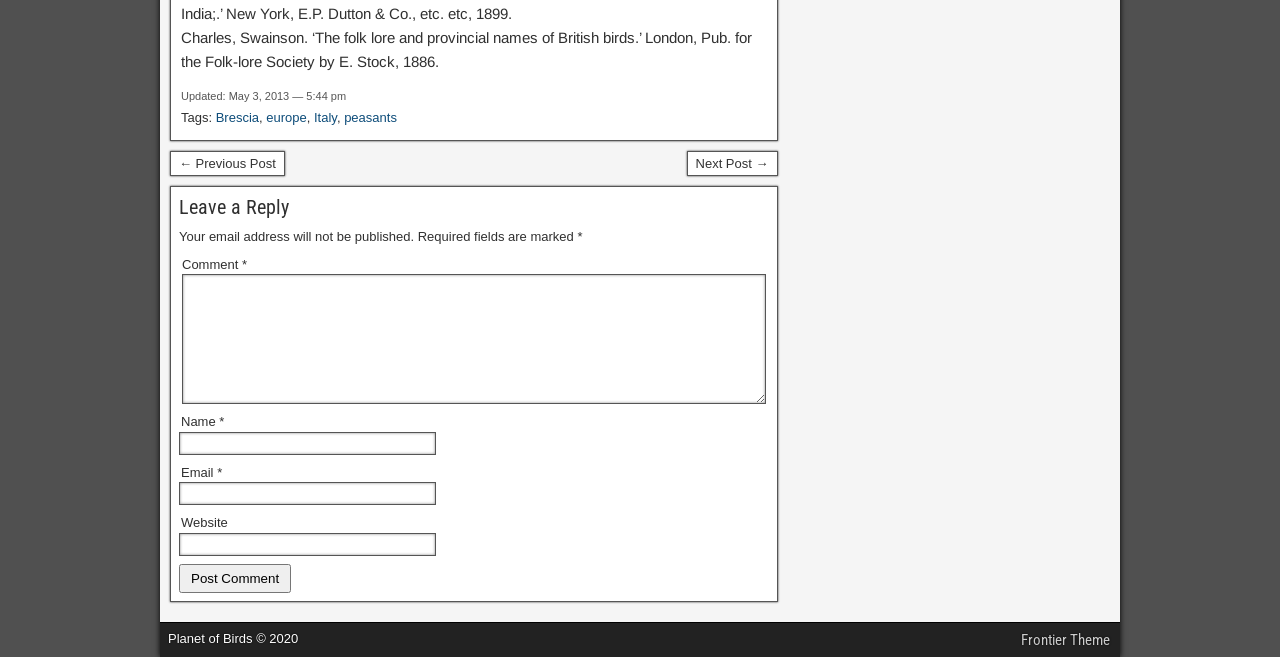What is the copyright year of the website?
Based on the image, respond with a single word or phrase.

2020